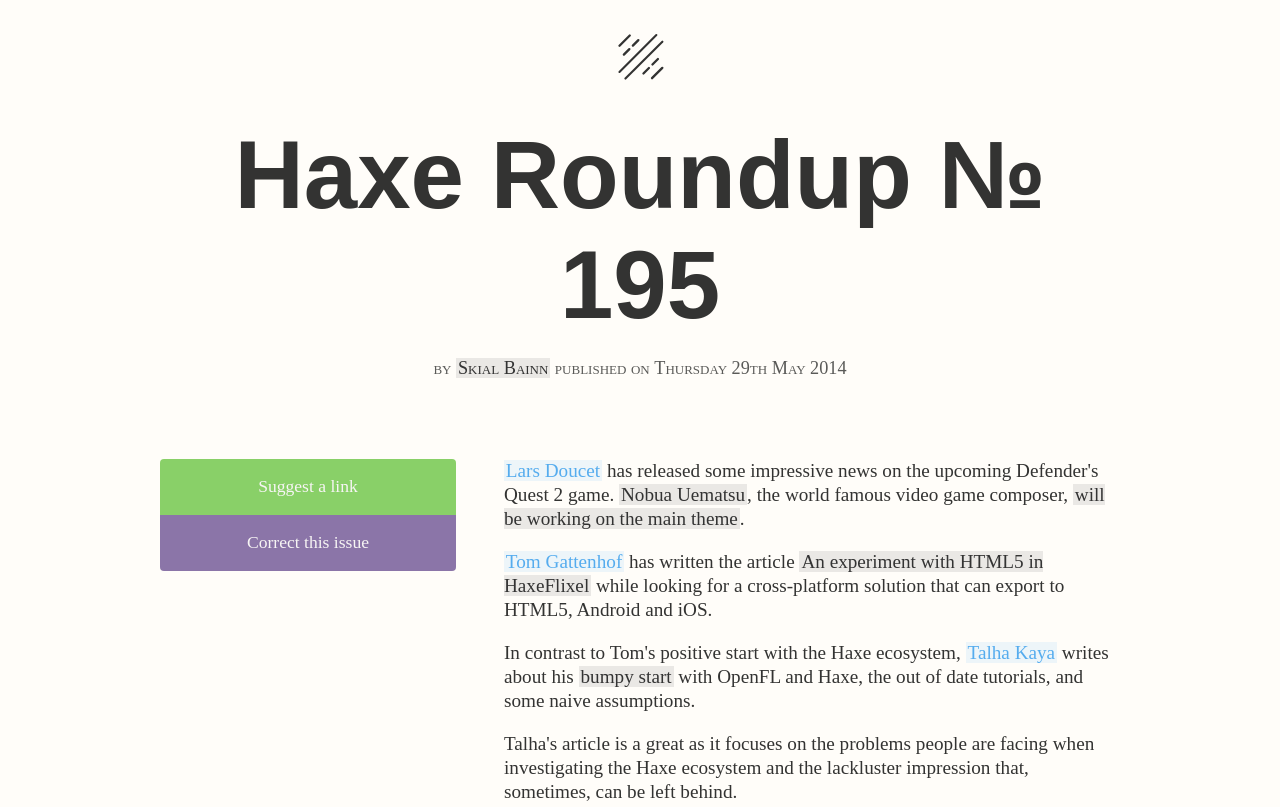Please find and give the text of the main heading on the webpage.

Haxe Roundup № 195